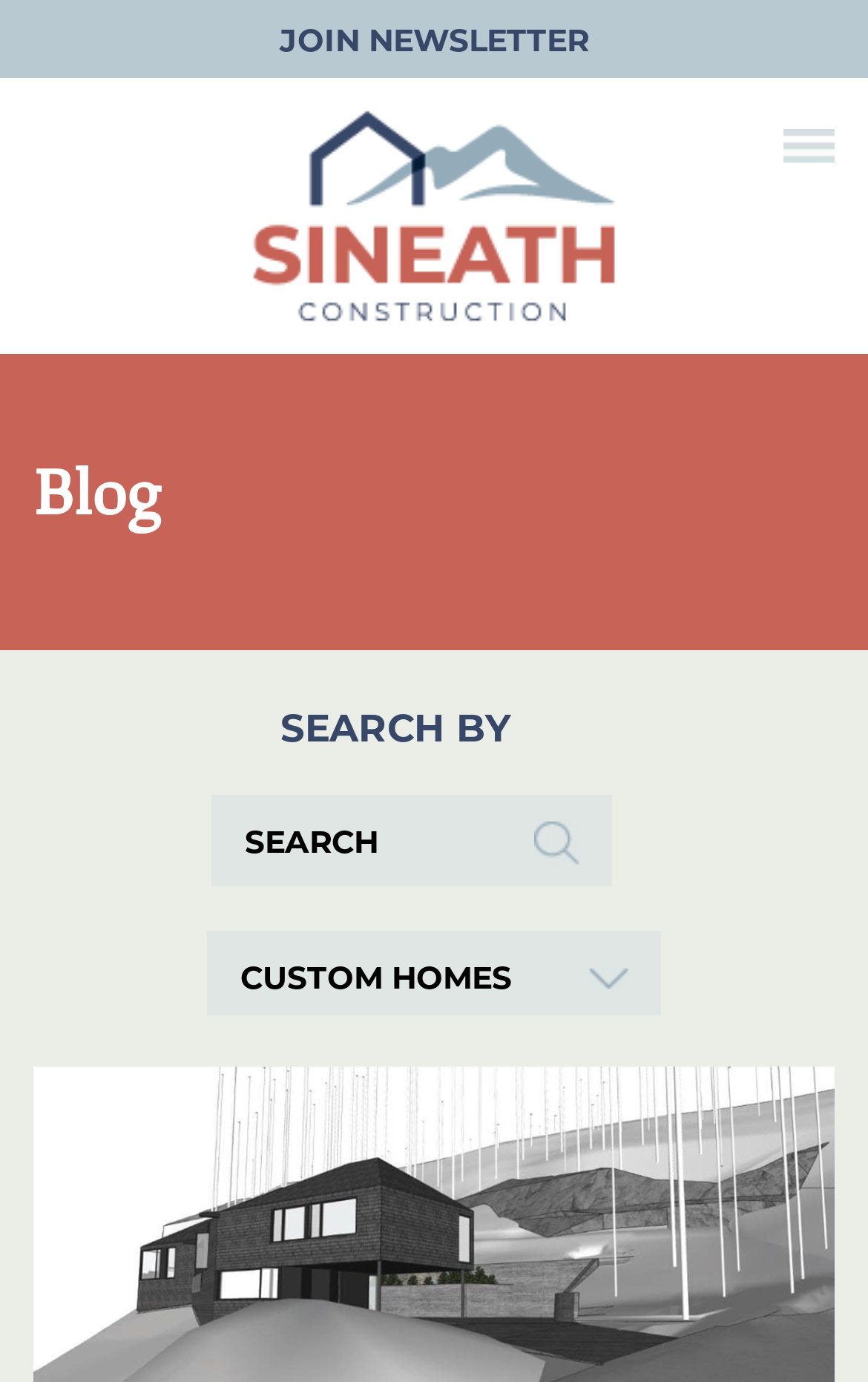Using the information from the screenshot, answer the following question thoroughly:
How many links are there in the main menu?

I counted the links in the main menu by looking at the links starting from 'CUSTOM HOMES' to 'Commercial Construction', and there are 7 links in total.